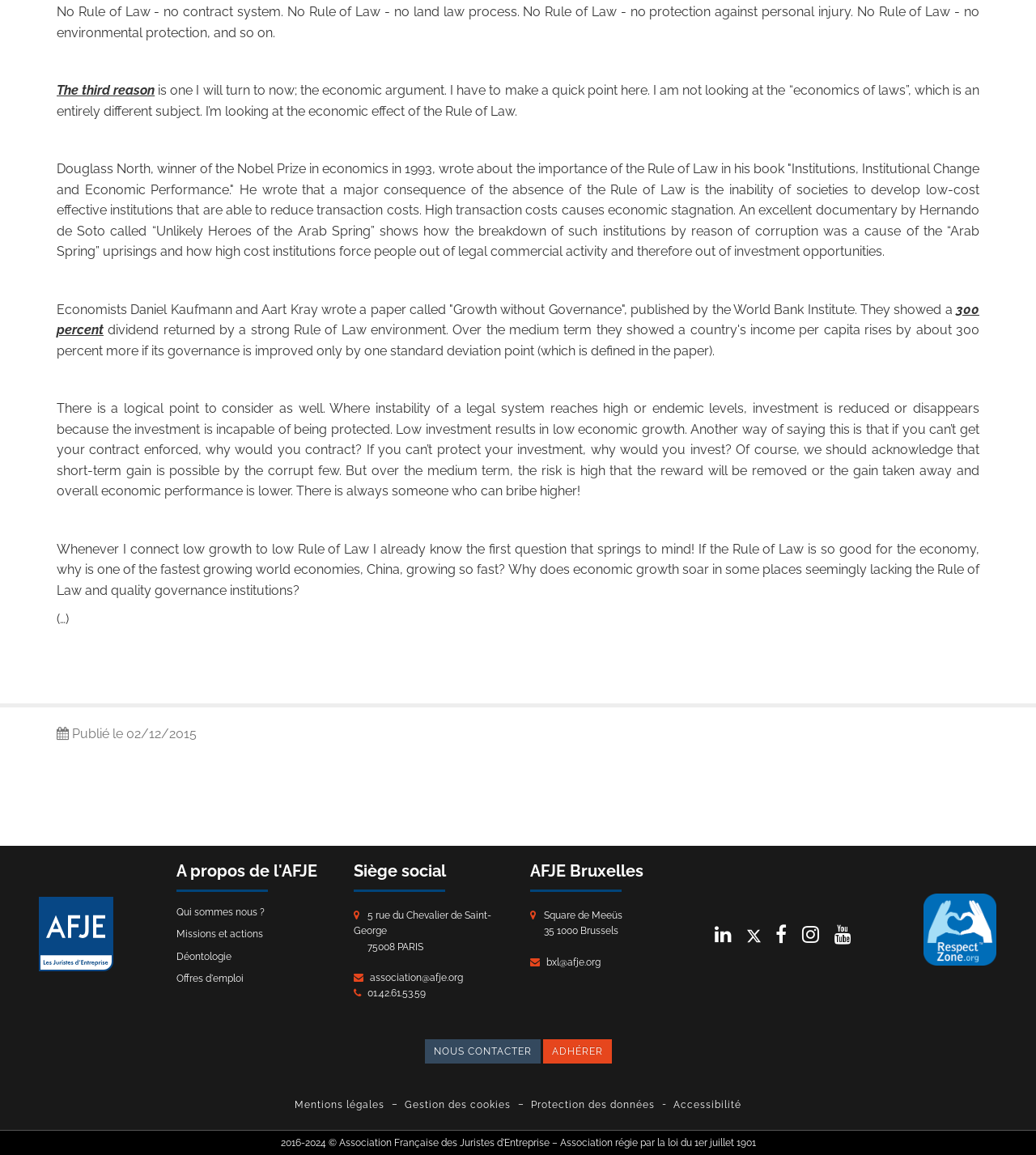From the image, can you give a detailed response to the question below:
What is the email address of the AFJE?

The email address of the AFJE can be found in the 'Siège social' section of the page, which lists the email address as 'association@afje.org'.